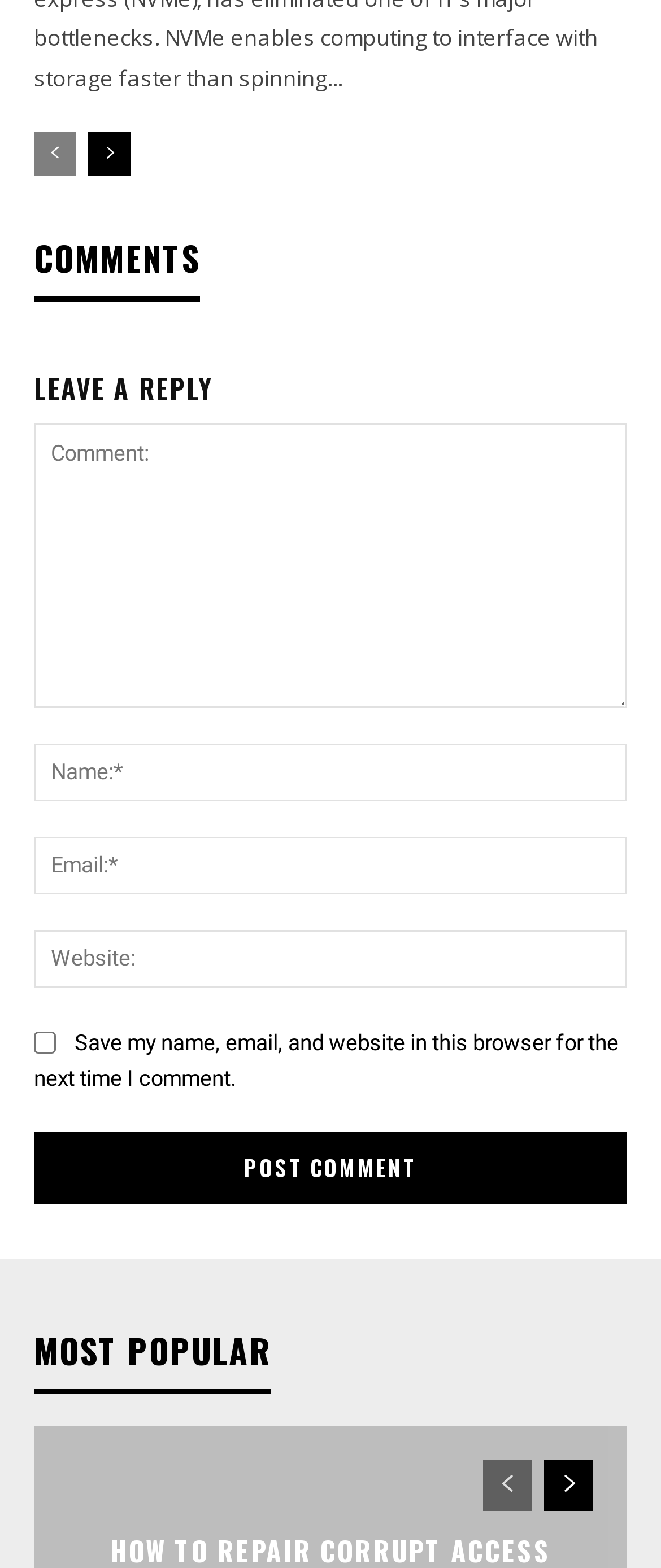Answer succinctly with a single word or phrase:
What is the title of the section above the comment text box?

LEAVE A REPLY